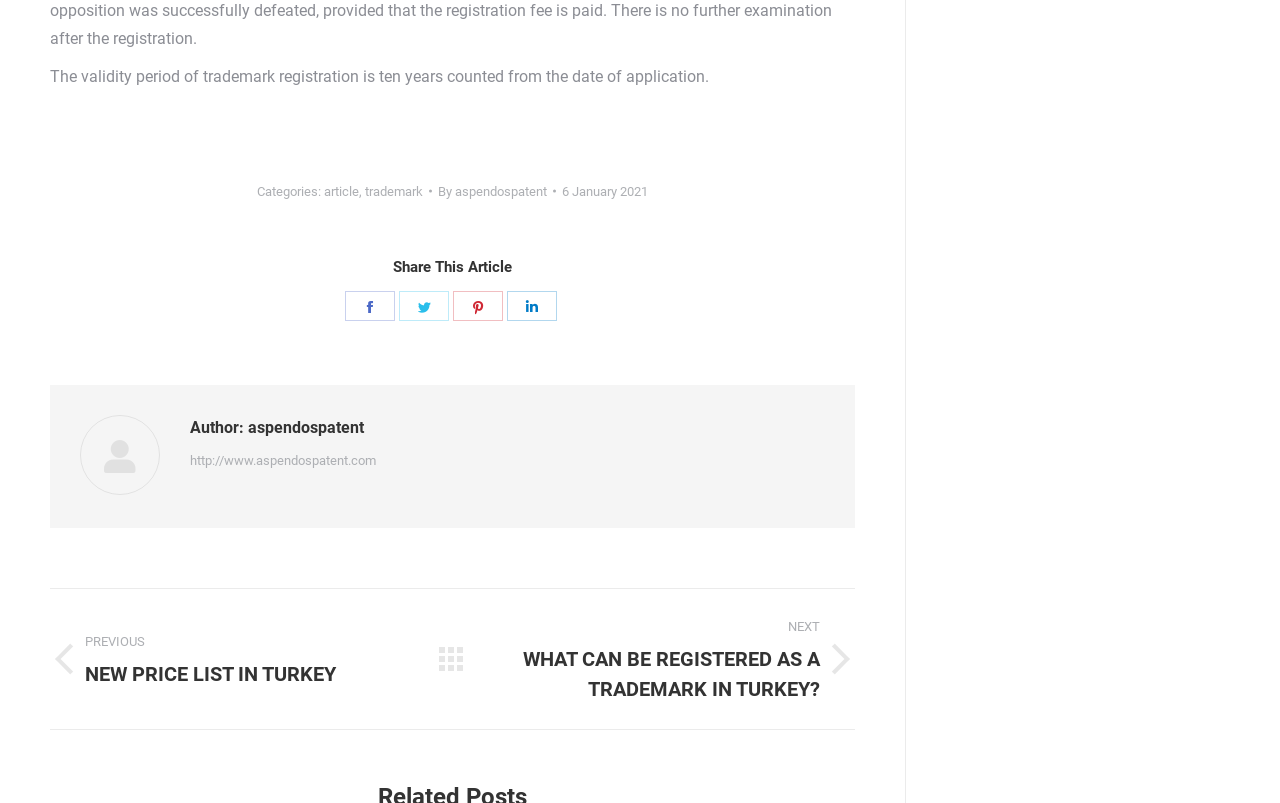Please mark the clickable region by giving the bounding box coordinates needed to complete this instruction: "Read the article about trademark registration".

[0.253, 0.229, 0.28, 0.247]